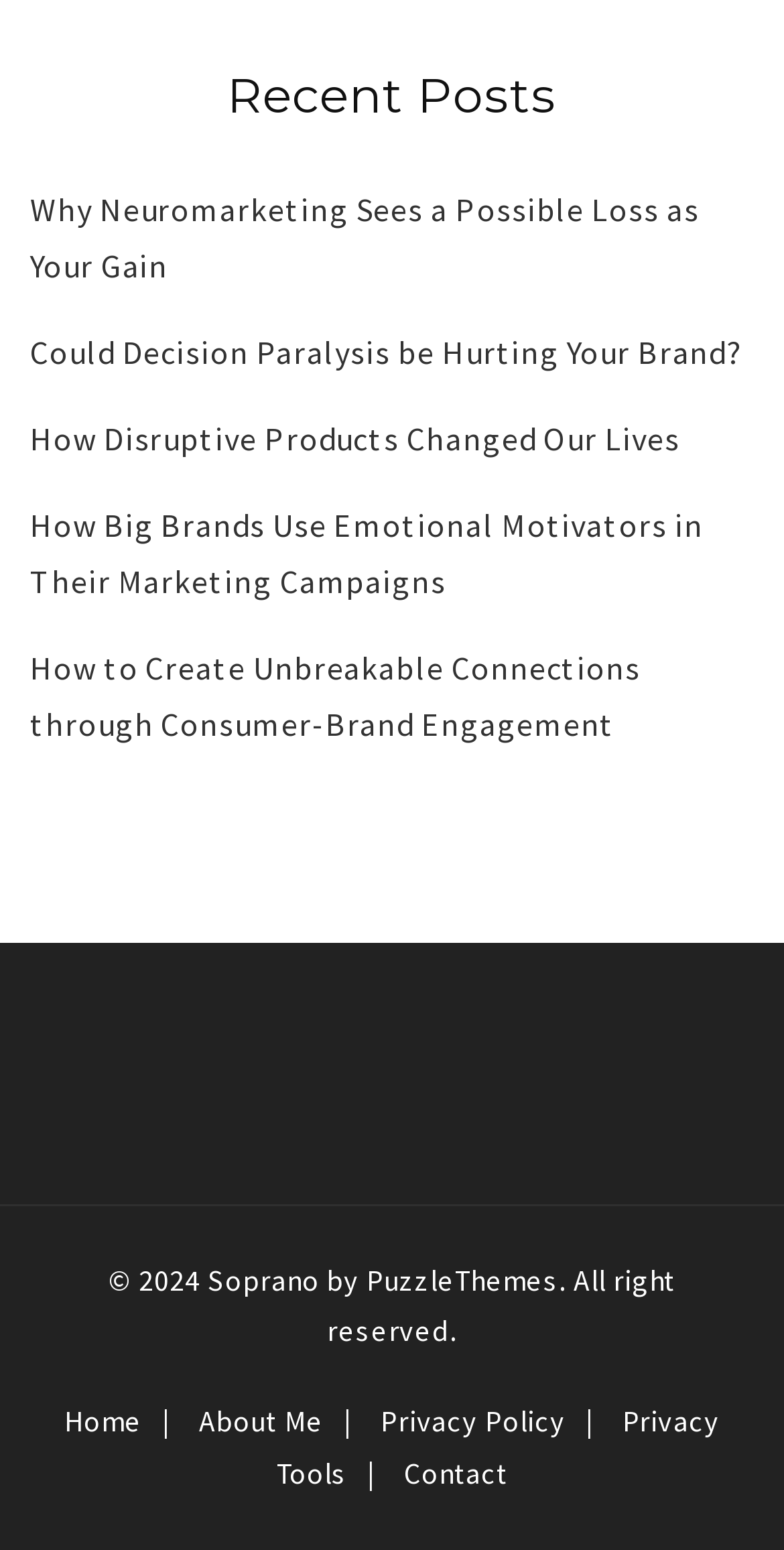Determine the bounding box coordinates for the area that needs to be clicked to fulfill this task: "view recent posts". The coordinates must be given as four float numbers between 0 and 1, i.e., [left, top, right, bottom].

[0.038, 0.039, 0.962, 0.086]